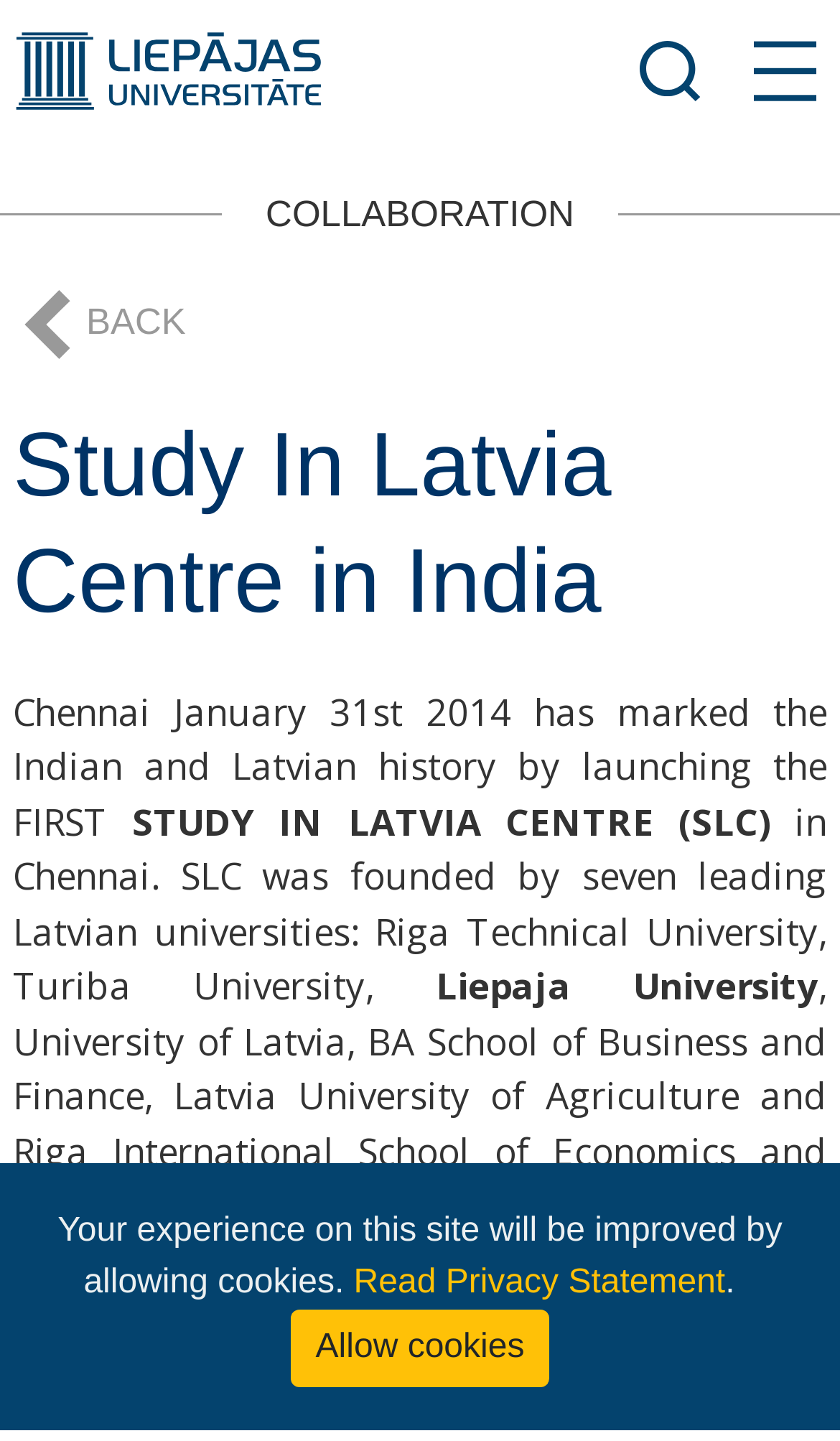Please give a succinct answer to the question in one word or phrase:
What is the location of SLC?

Chennai